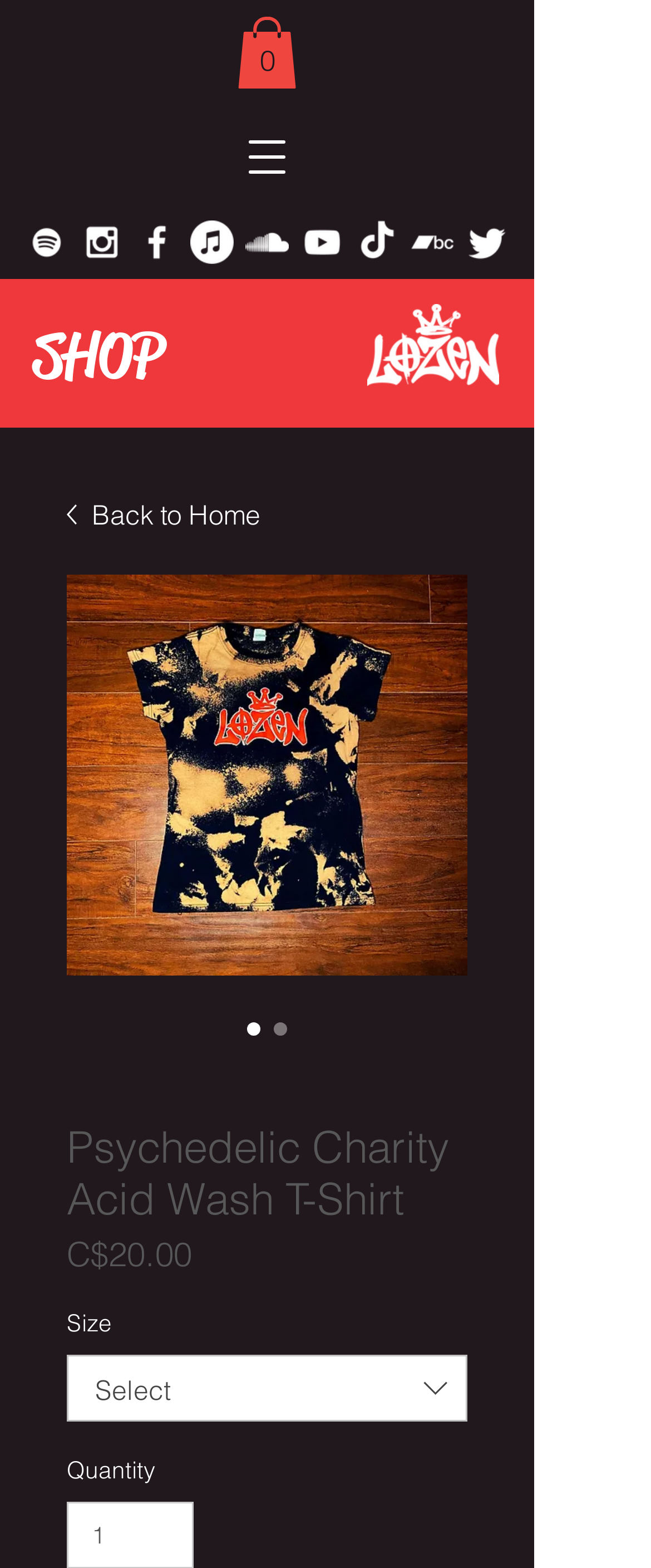Please locate the bounding box coordinates of the element that should be clicked to achieve the given instruction: "Go to Spotify".

[0.038, 0.141, 0.105, 0.168]